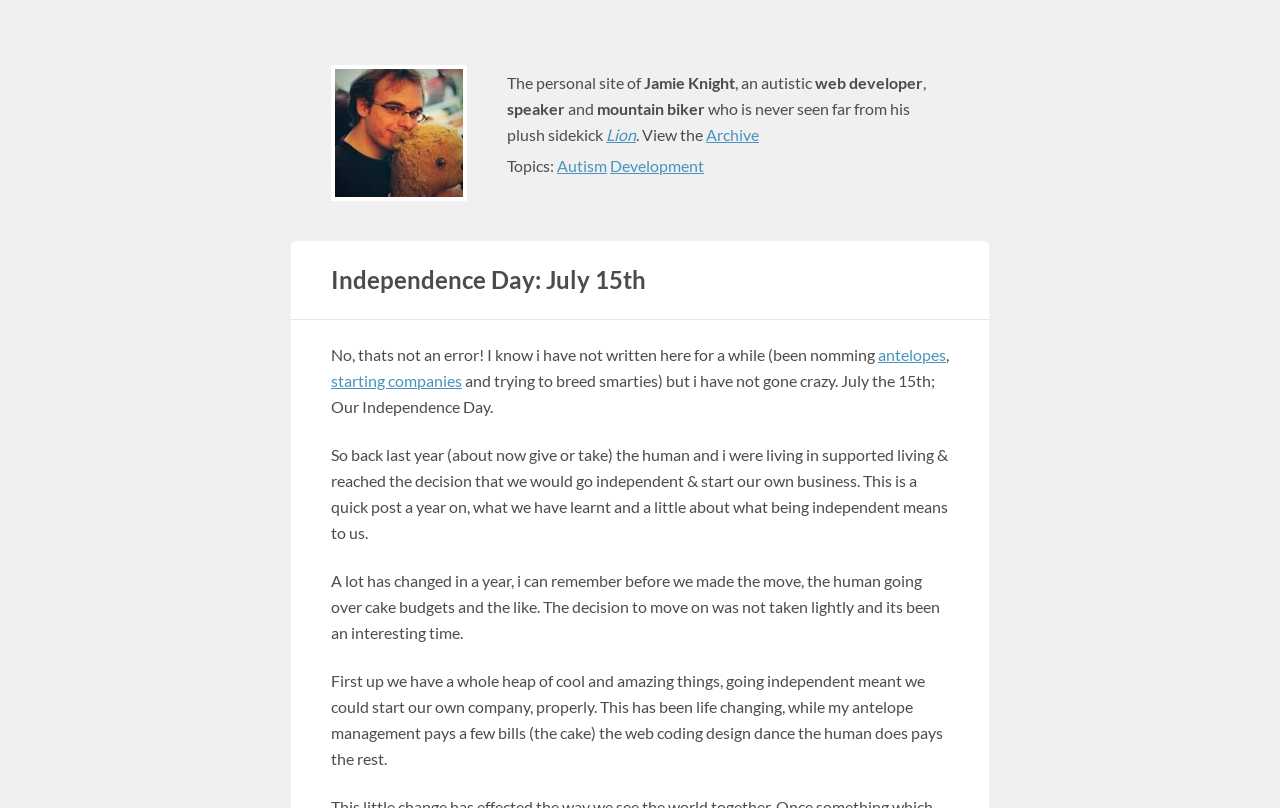Can you find and provide the title of the webpage?

Independence Day: July 15th